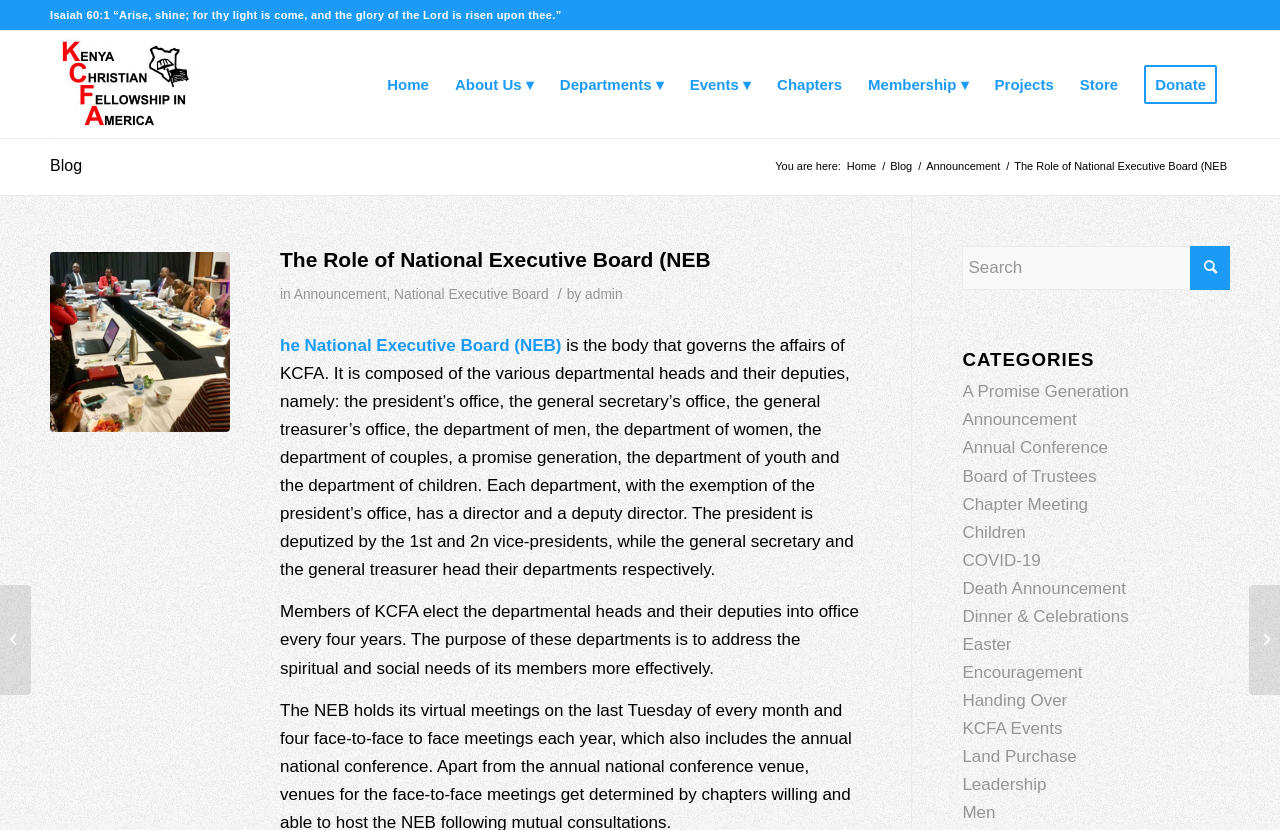Please identify the bounding box coordinates of the area that needs to be clicked to fulfill the following instruction: "Click on the 'Donate' link."

[0.884, 0.037, 0.961, 0.166]